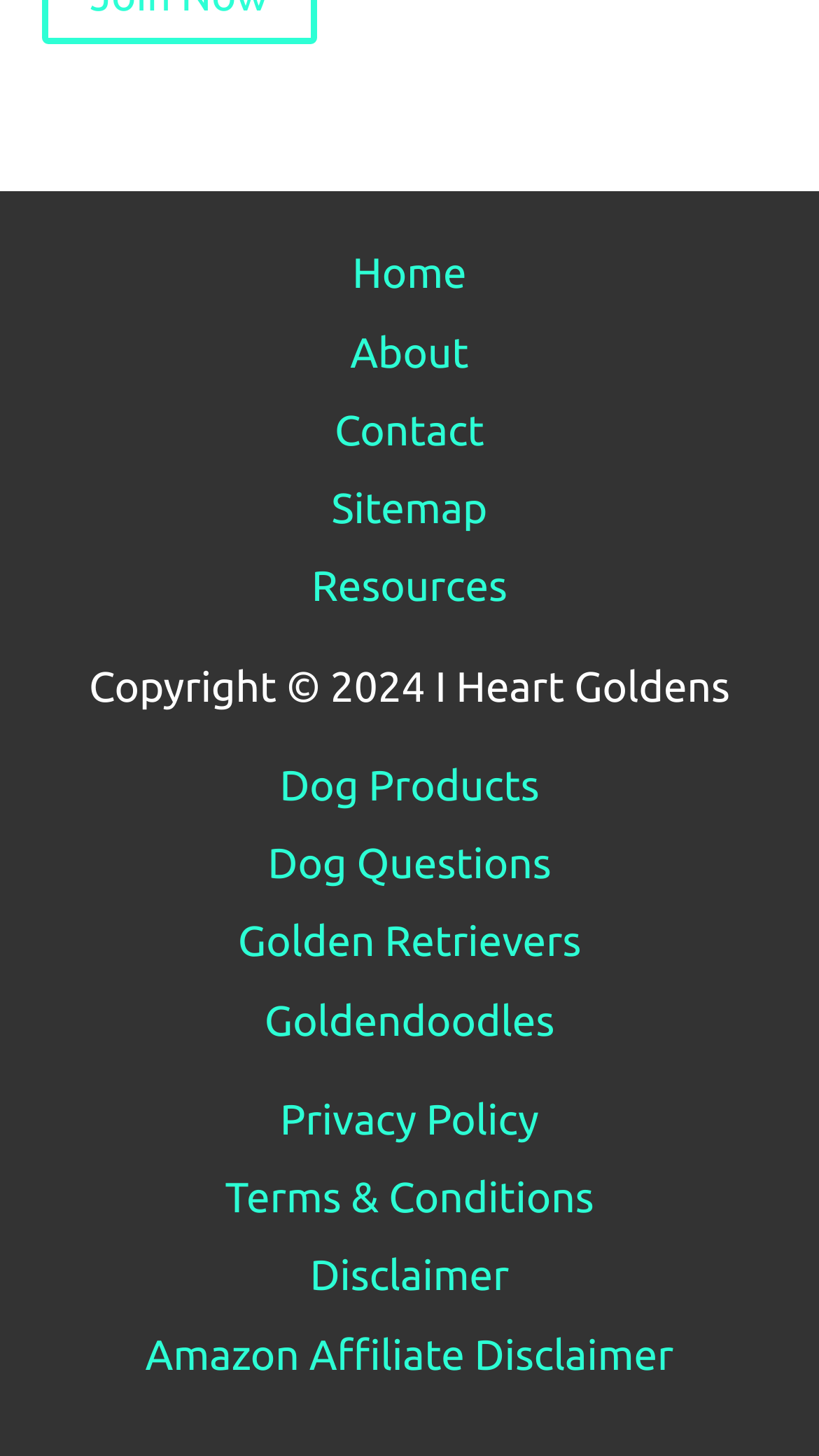Show the bounding box coordinates of the element that should be clicked to complete the task: "visit about page".

[0.376, 0.214, 0.624, 0.268]